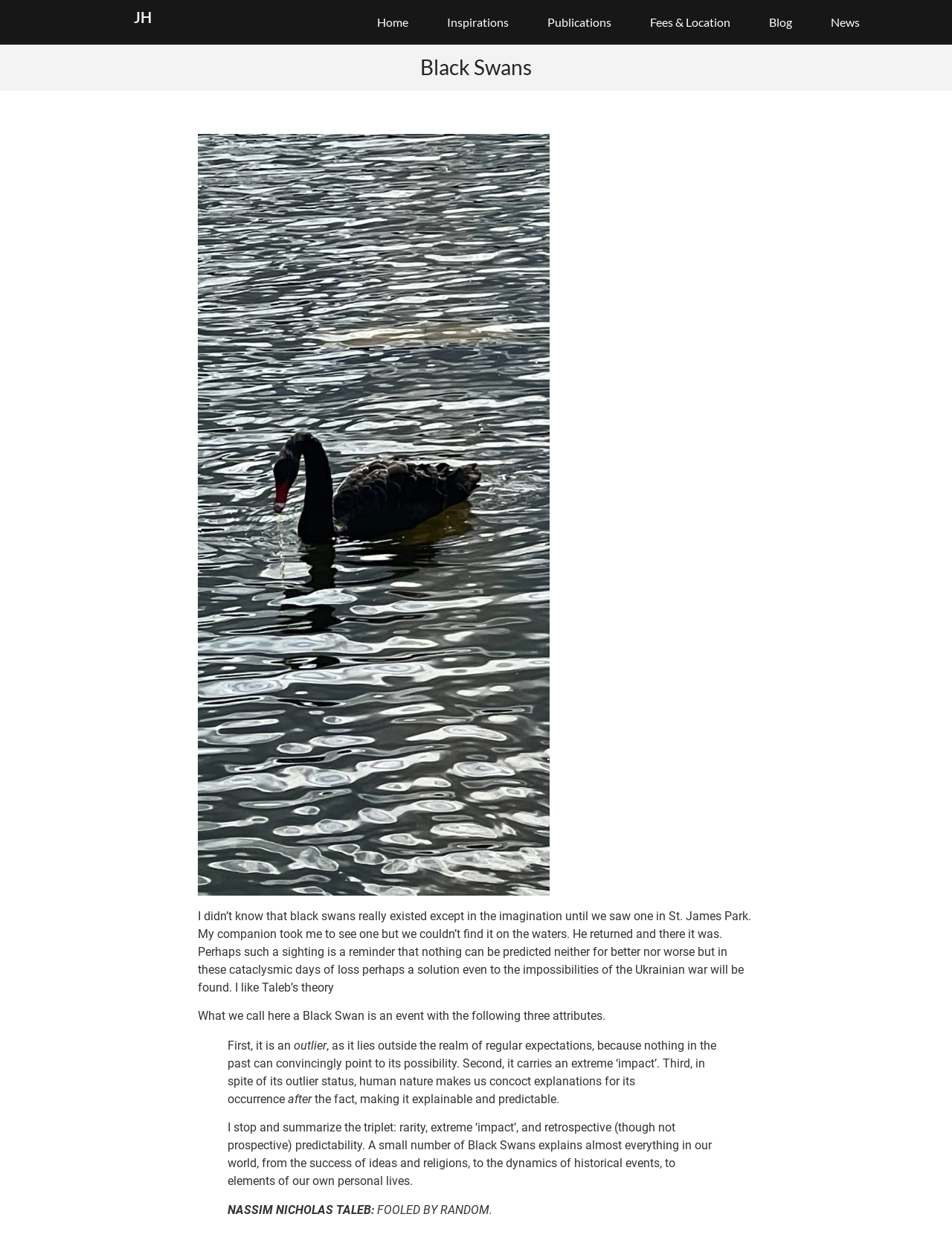Please locate the bounding box coordinates of the element's region that needs to be clicked to follow the instruction: "Read the 'Black Swans' heading". The bounding box coordinates should be provided as four float numbers between 0 and 1, i.e., [left, top, right, bottom].

[0.008, 0.044, 0.992, 0.064]